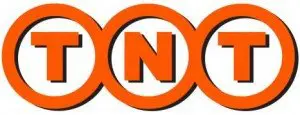How many circles are in the logo?
Using the information from the image, answer the question thoroughly.

The logo of TNT Express features three interlinked circles, each containing the letters 'TNT' in a bold, capitalized font, which implies that there are three circles in the logo.